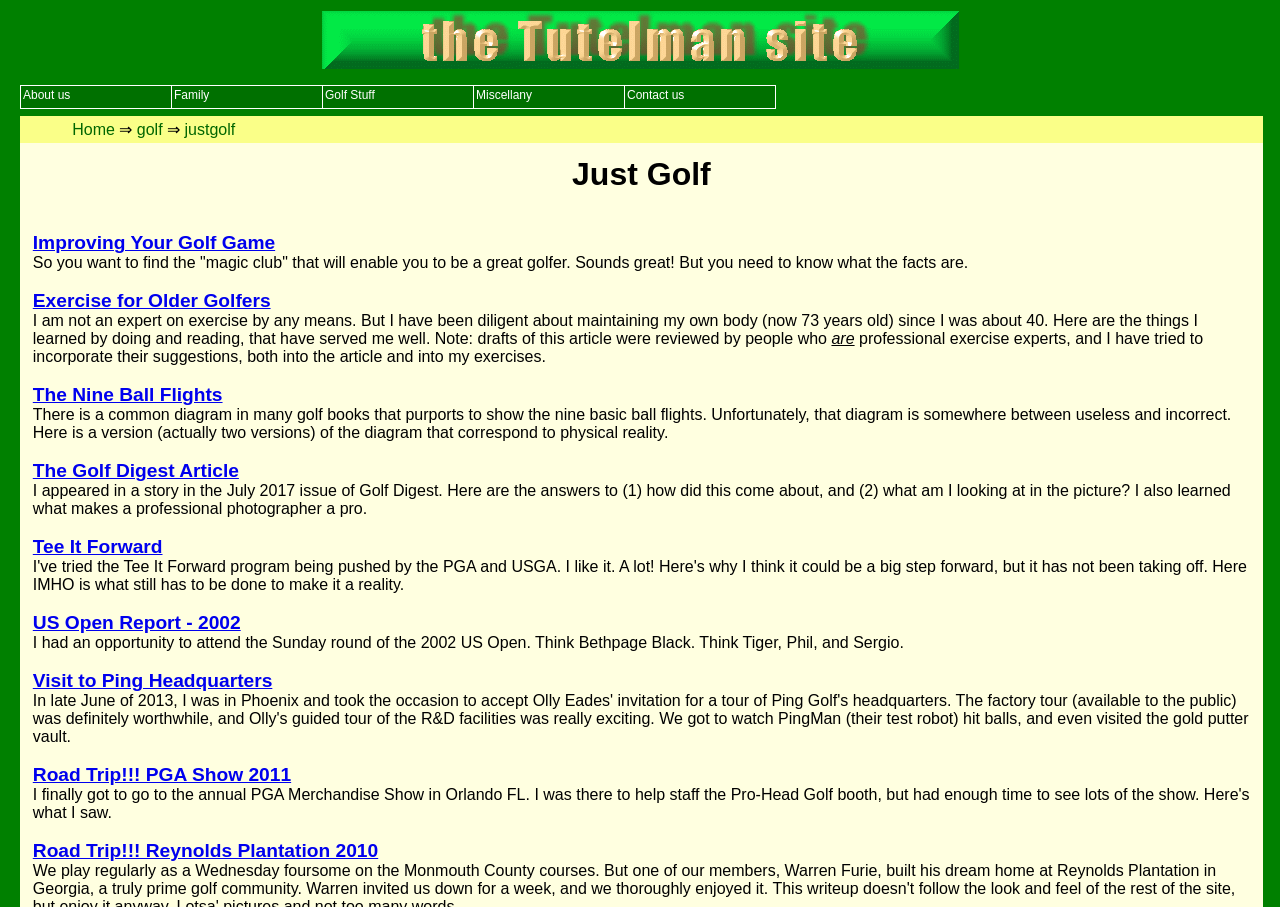What is the purpose of the 'Tee It Forward' link?
Answer with a single word or phrase, using the screenshot for reference.

Golfing advice